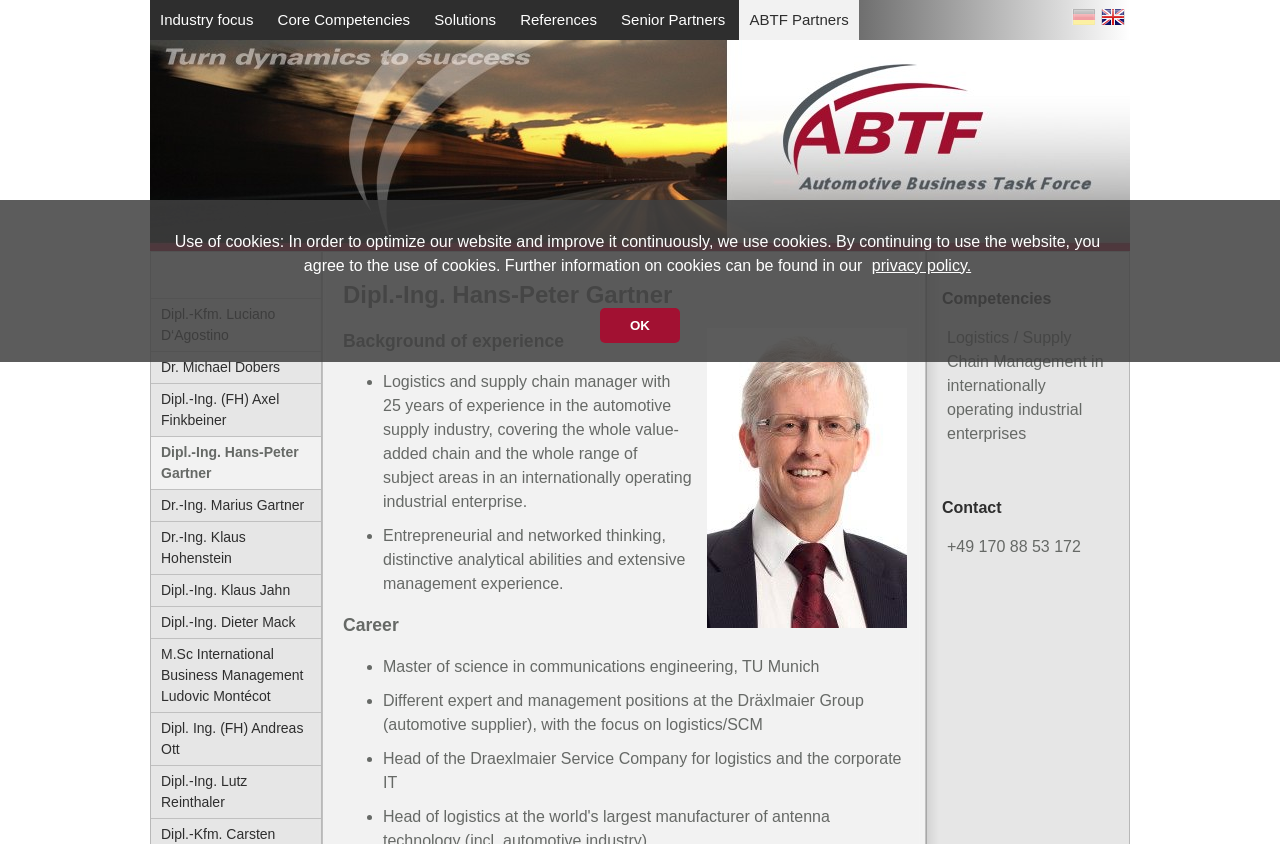Please find and report the primary heading text from the webpage.

ABTF -- Automotive Business Task Force